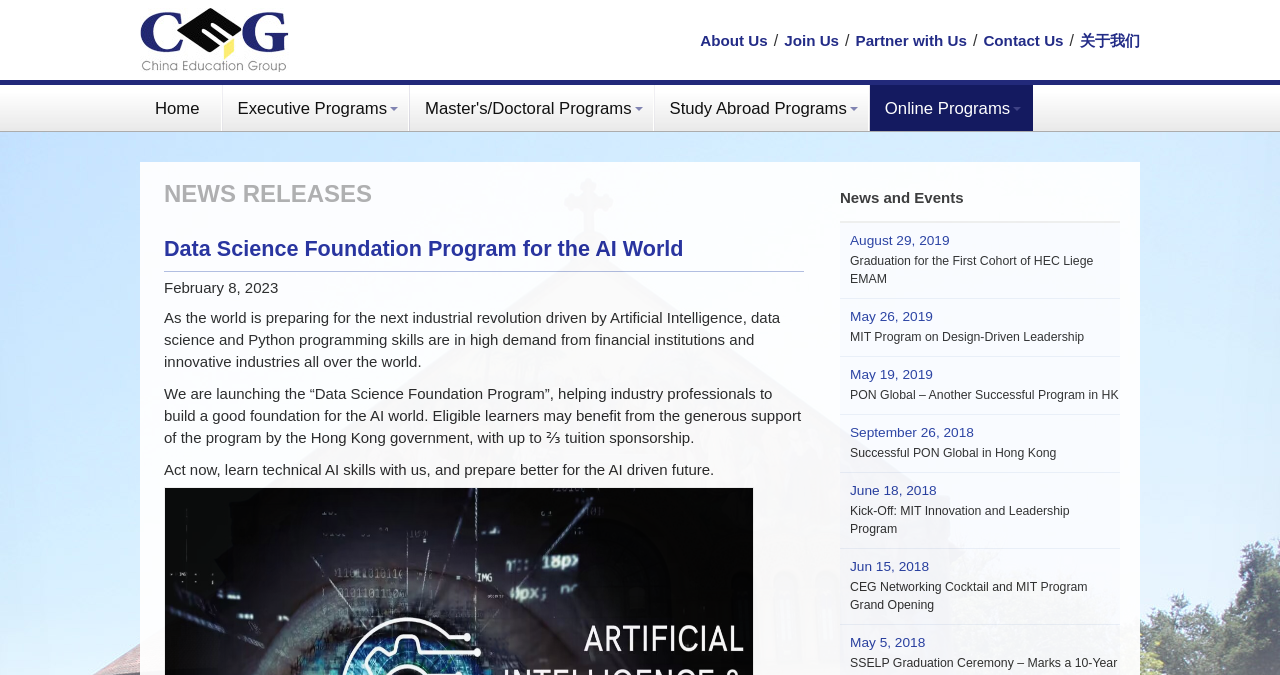How many news releases are listed?
Kindly give a detailed and elaborate answer to the question.

There are six links with dates ranging from August 29, 2019, to June 15, 2018, which suggests that there are six news releases listed on the webpage.